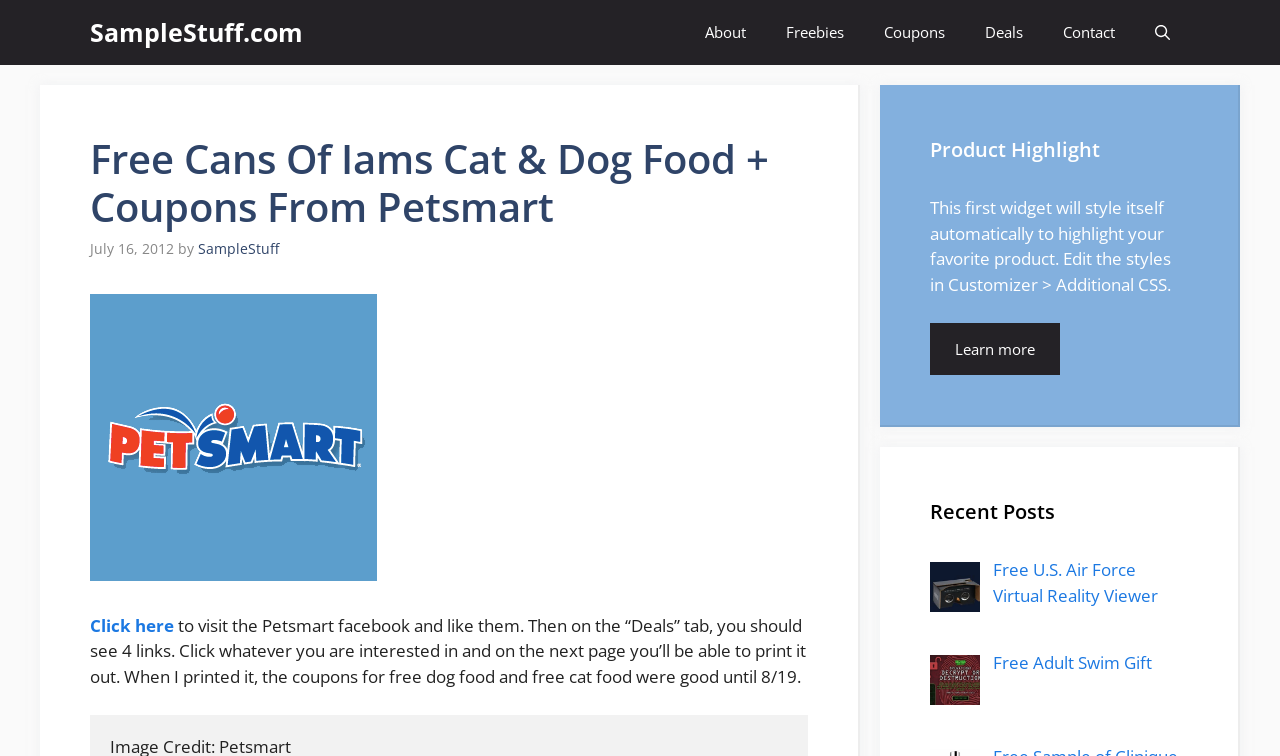Determine the bounding box coordinates of the element's region needed to click to follow the instruction: "Click on the 'Deals' tab". Provide these coordinates as four float numbers between 0 and 1, formatted as [left, top, right, bottom].

[0.754, 0.0, 0.815, 0.086]